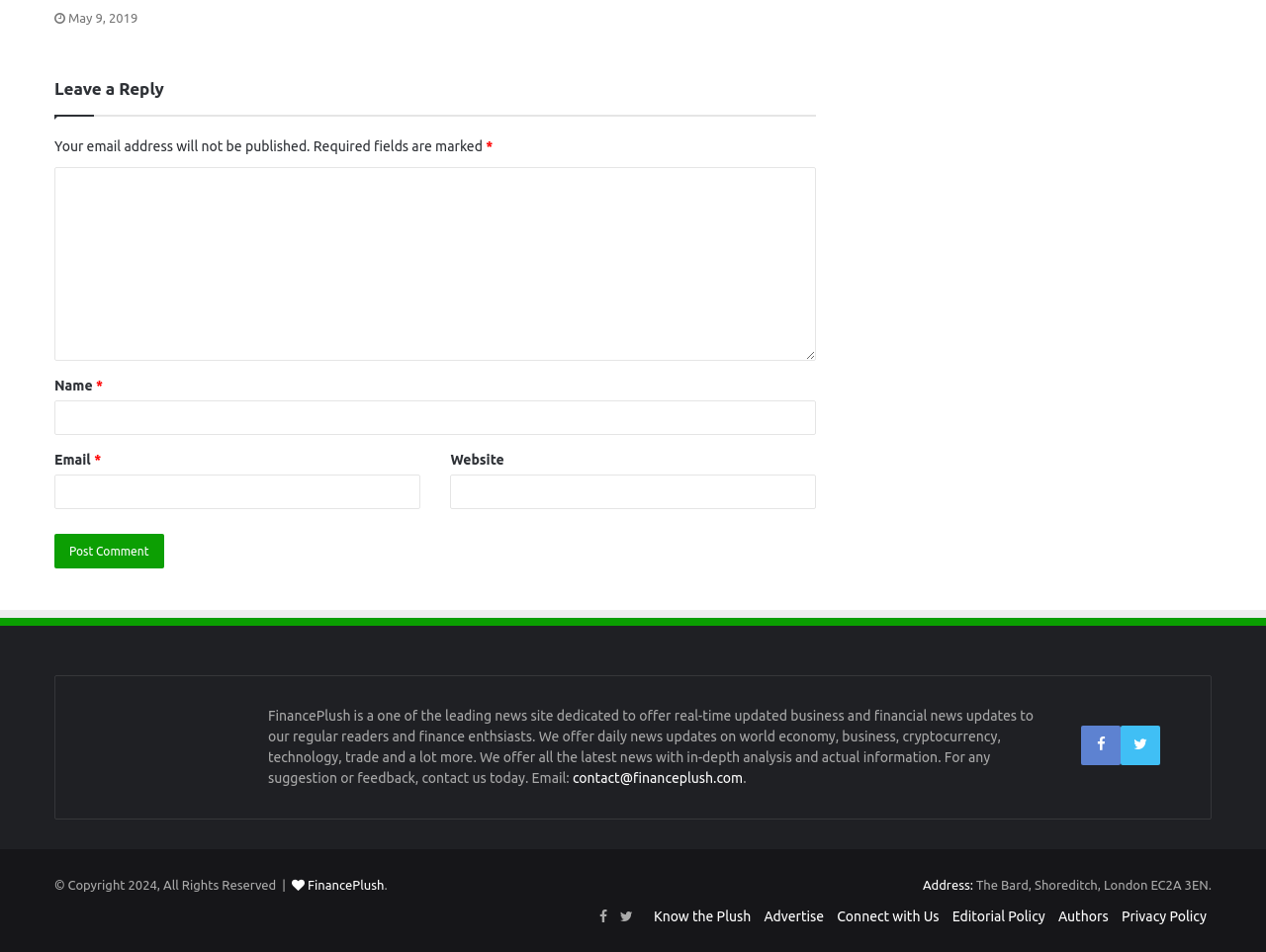Please answer the following question using a single word or phrase: 
What is required to post a comment?

Name and Email